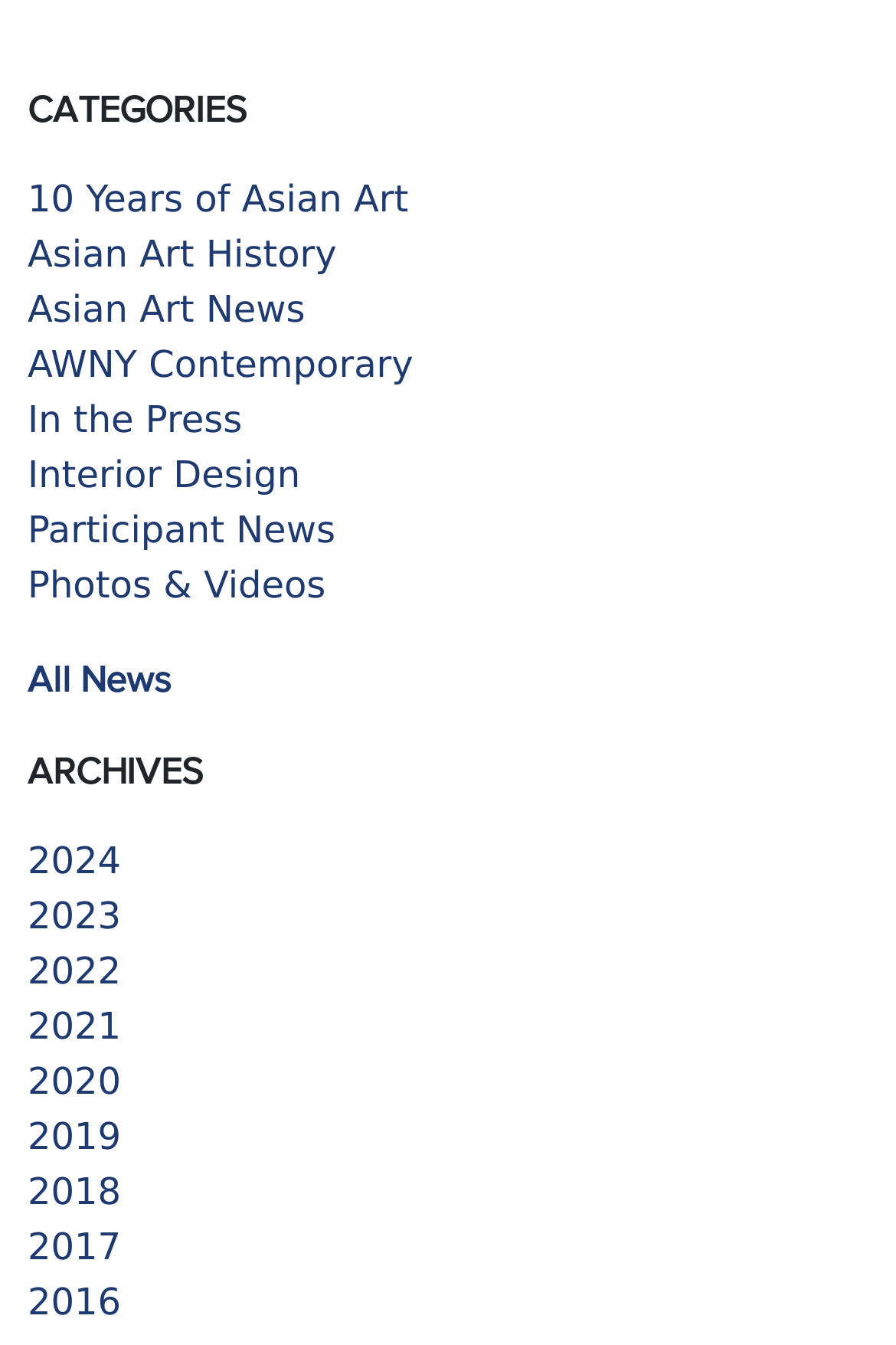Please analyze the image and give a detailed answer to the question:
Are the news categories and archives sections separate?

The news categories and archives sections are separate because they are divided by a static text element 'ARCHIVES' which indicates the start of the archives section. This separation is also evident from the y1 coordinates of the elements, with the news categories having lower y1 values and the archives section having higher y1 values.